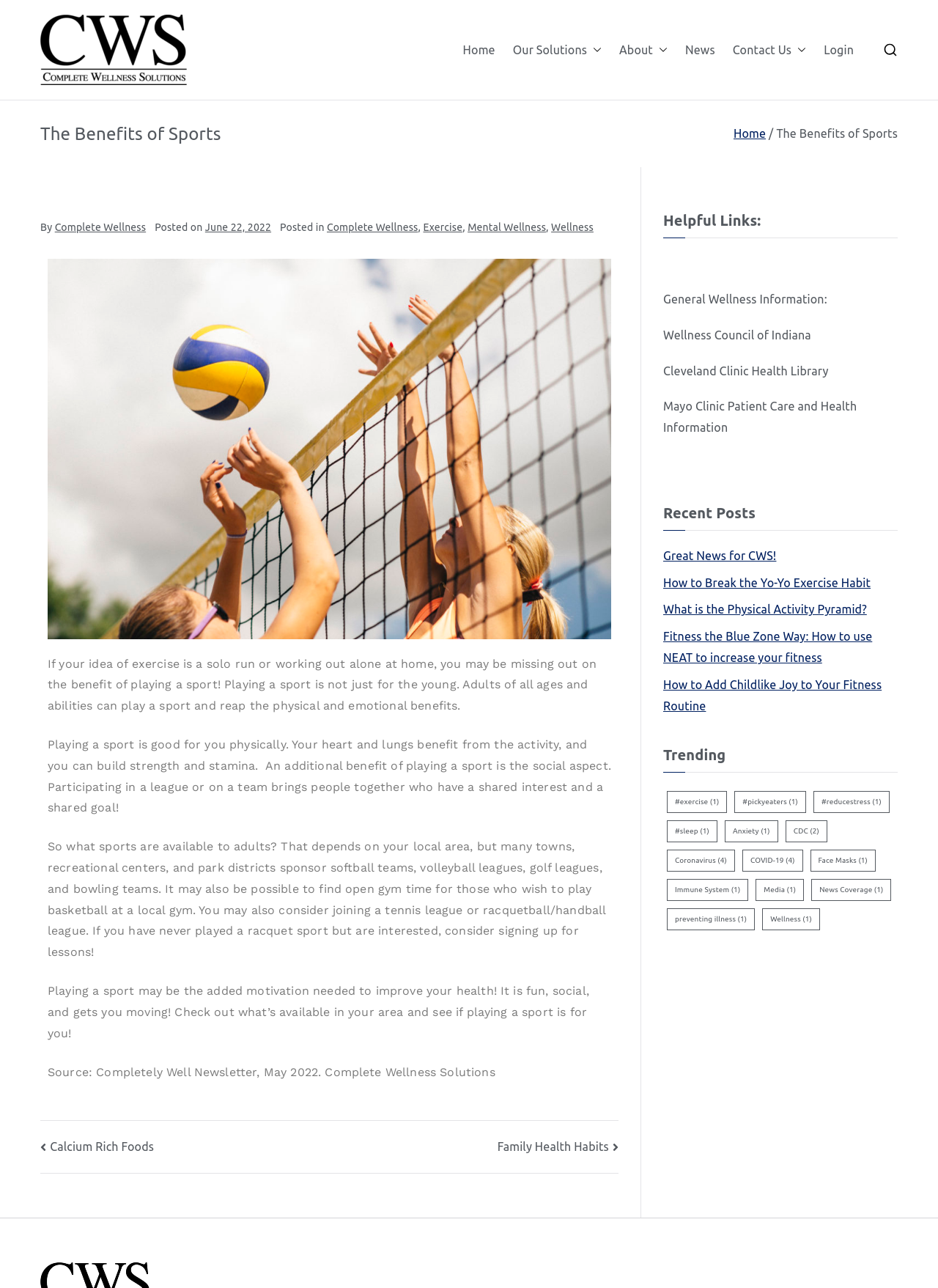Carefully examine the image and provide an in-depth answer to the question: How many links are there in the 'Recent Posts' section?

I found the 'Recent Posts' section by looking at the heading element with the ID 69, which has the text content 'Recent Posts'. Below this heading, I found five link elements with IDs 161, 162, 163, 164, and 165, which are likely to be the recent posts. Therefore, there are 5 links in the 'Recent Posts' section.